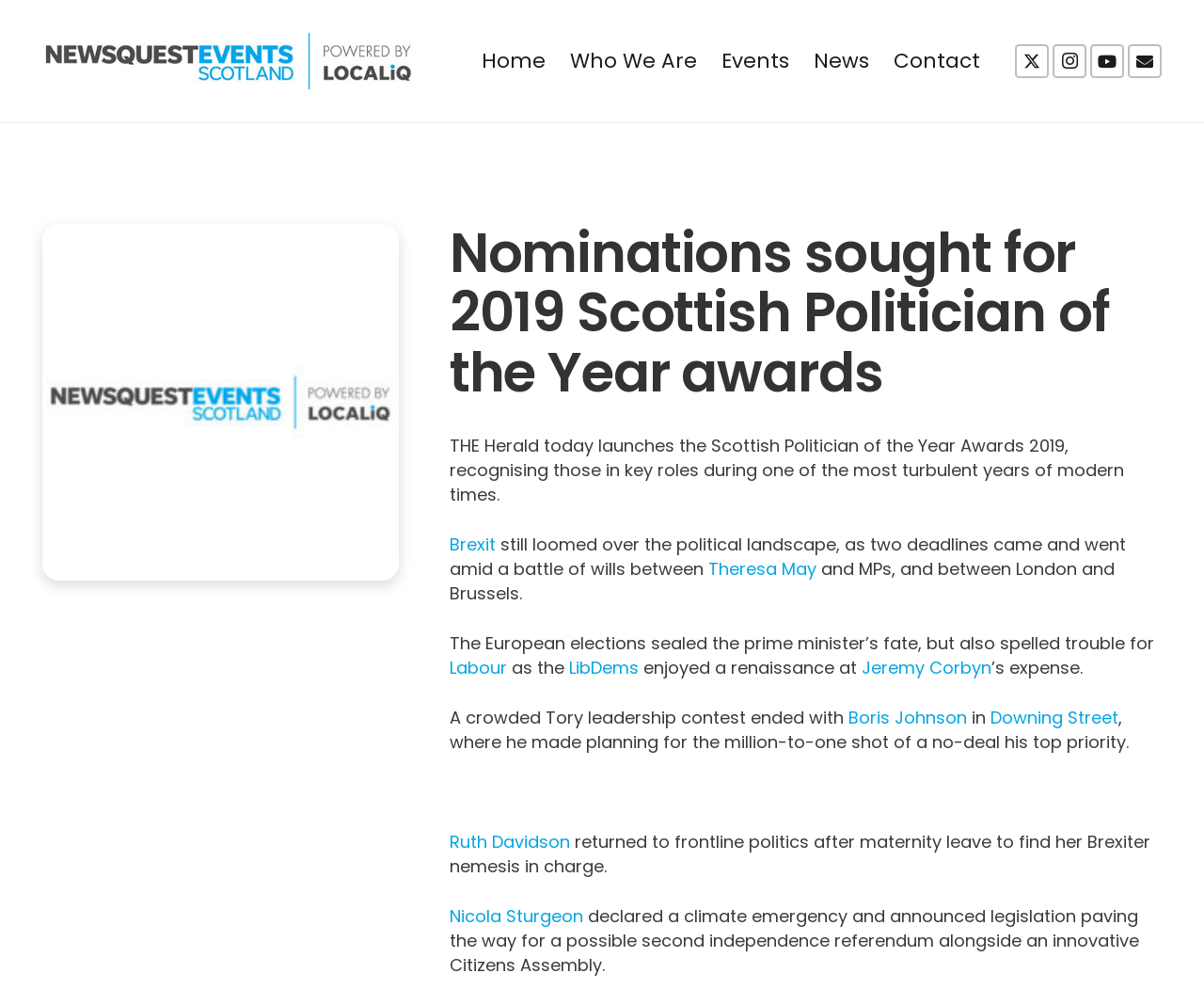Provide a brief response using a word or short phrase to this question:
What is the name of the awards launched by THE Herald?

Scottish Politician of the Year Awards